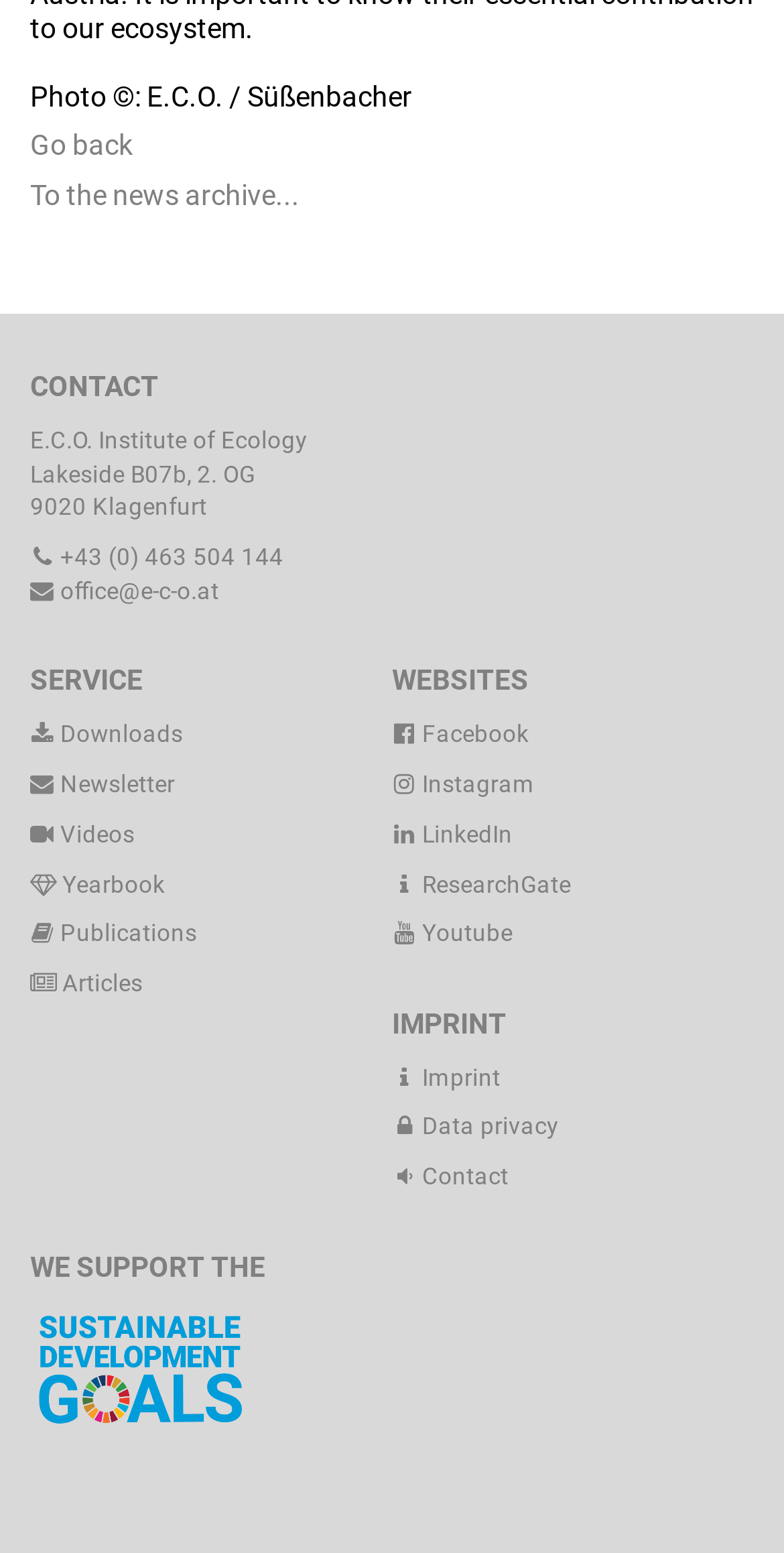Determine the bounding box for the described HTML element: "To the news archive...". Ensure the coordinates are four float numbers between 0 and 1 in the format [left, top, right, bottom].

[0.038, 0.116, 0.382, 0.136]